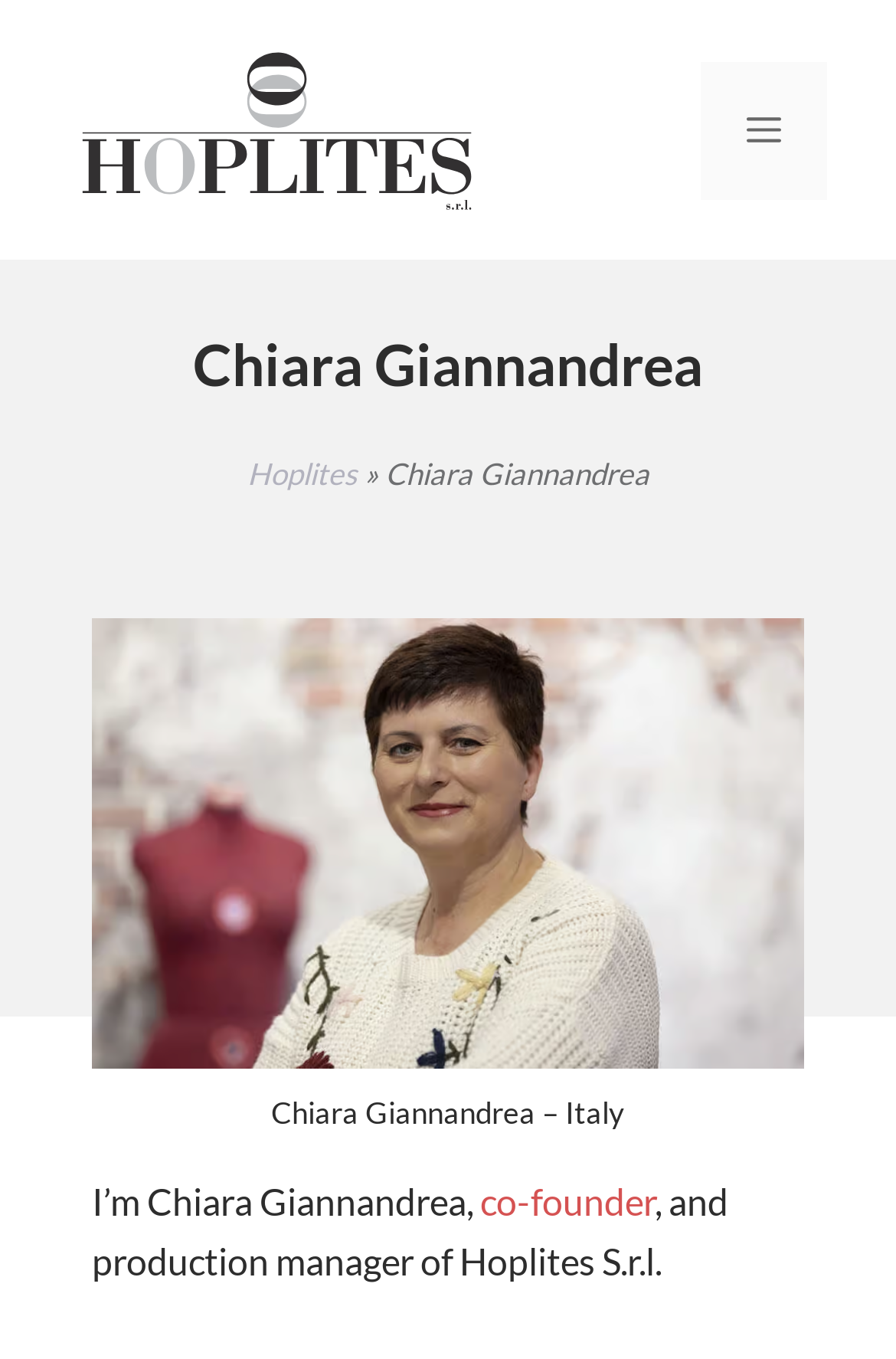Determine the bounding box coordinates of the UI element described by: "Hoplites".

[0.276, 0.335, 0.399, 0.362]